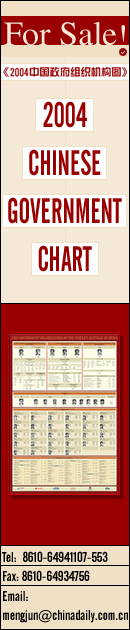Using the image as a reference, answer the following question in as much detail as possible:
What type of information is likely targeted by the advertisement?

The caption suggests that the overall design of the advertisement is formal and informational, and the title mentions the Chinese Government Chart, which implies that the advertisement is likely targeting individuals or organizations interested in government structures or information during the year 2004.